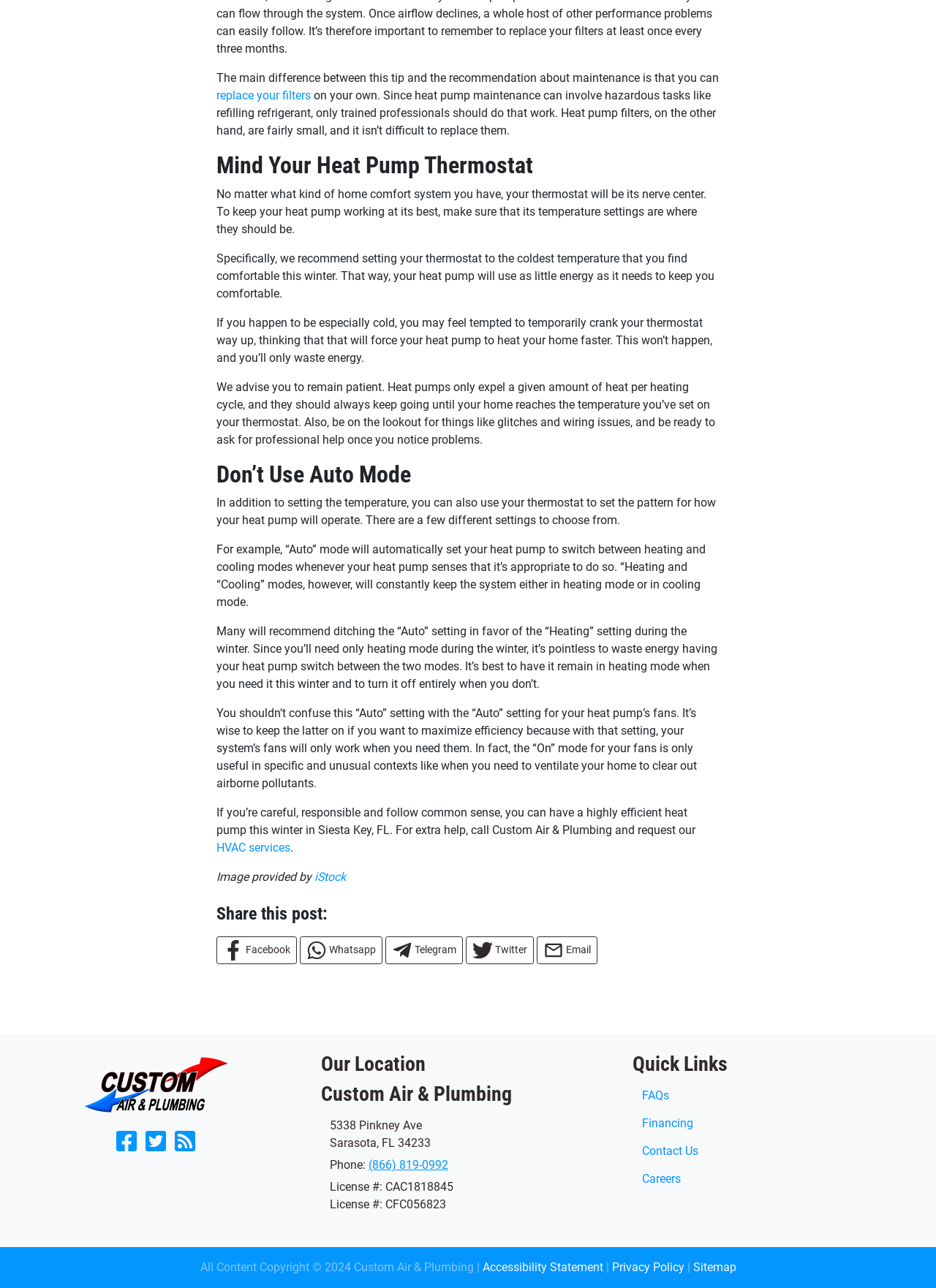What is the name of the company providing HVAC services?
With the help of the image, please provide a detailed response to the question.

The webpage mentions that Custom Air & Plumbing provides HVAC services, and their logo and contact information are also provided at the bottom of the page.